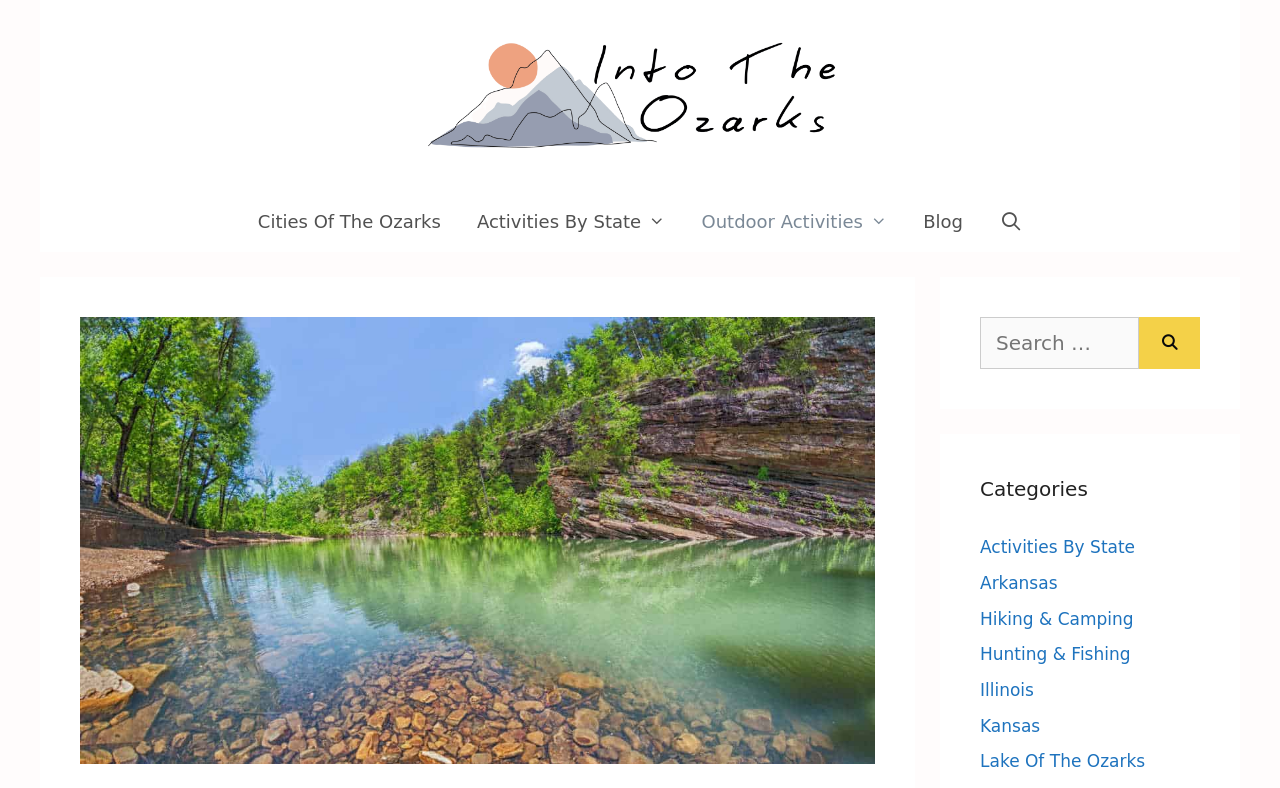Describe the webpage in detail, including text, images, and layout.

The webpage is about swimming holes in Arkansas, with a focus on natural pools. At the top, there is a banner with the site's name, accompanied by a logo image. Below the banner, there is a primary navigation menu with five links: "Cities Of The Ozarks", "Activities By State", "Outdoor Activities", "Blog", and a search bar link.

On the right side of the page, there is a complementary section with a search bar, a "Search" button, and a heading labeled "Categories". Below the heading, there are seven links categorized by activities and locations, including "Activities By State", "Arkansas", "Hiking & Camping", "Hunting & Fishing", "Illinois", "Kansas", and "Lake Of The Ozarks".

The meta description mentions Arkansas' natural beauty, including crystal clear rivers, pristine lakes, and lush green forests, suggesting that the webpage will provide information on exploring these natural wonders.